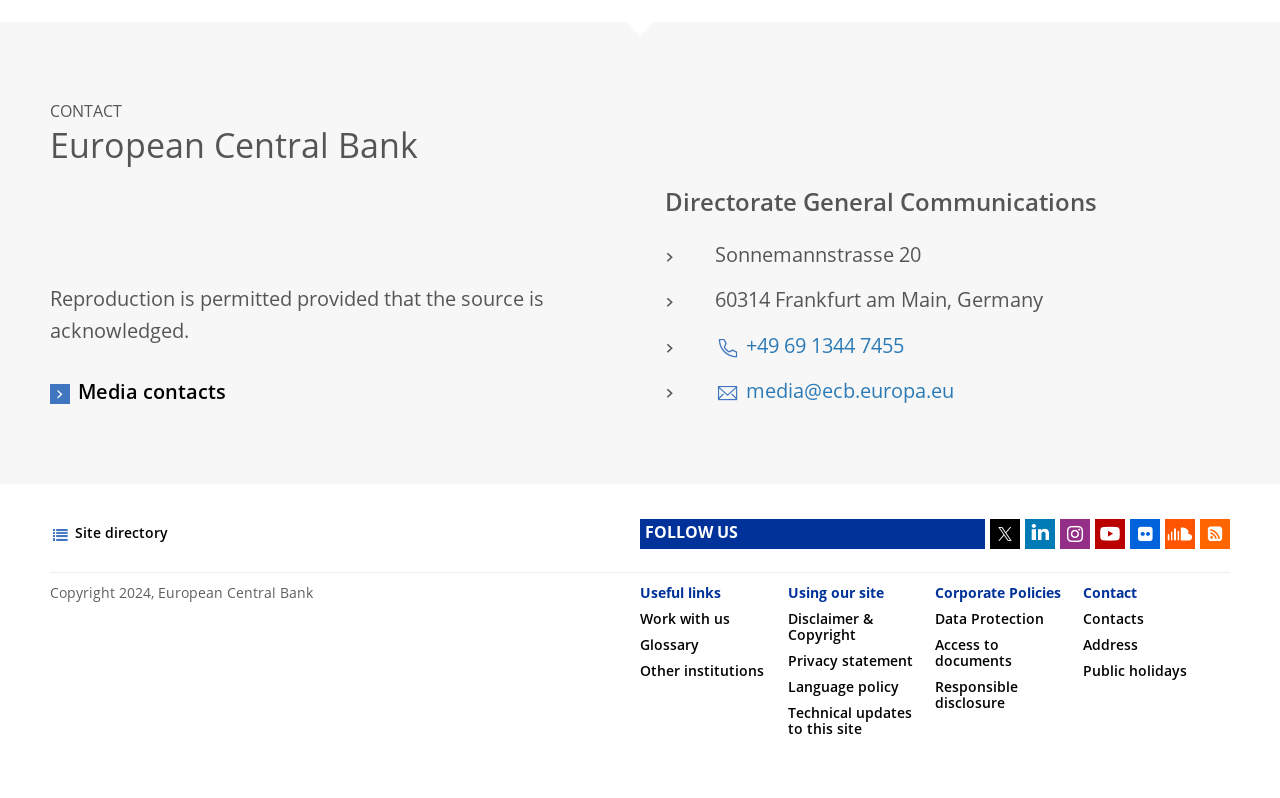Based on the description "Pupil Premium", find the bounding box of the specified UI element.

None